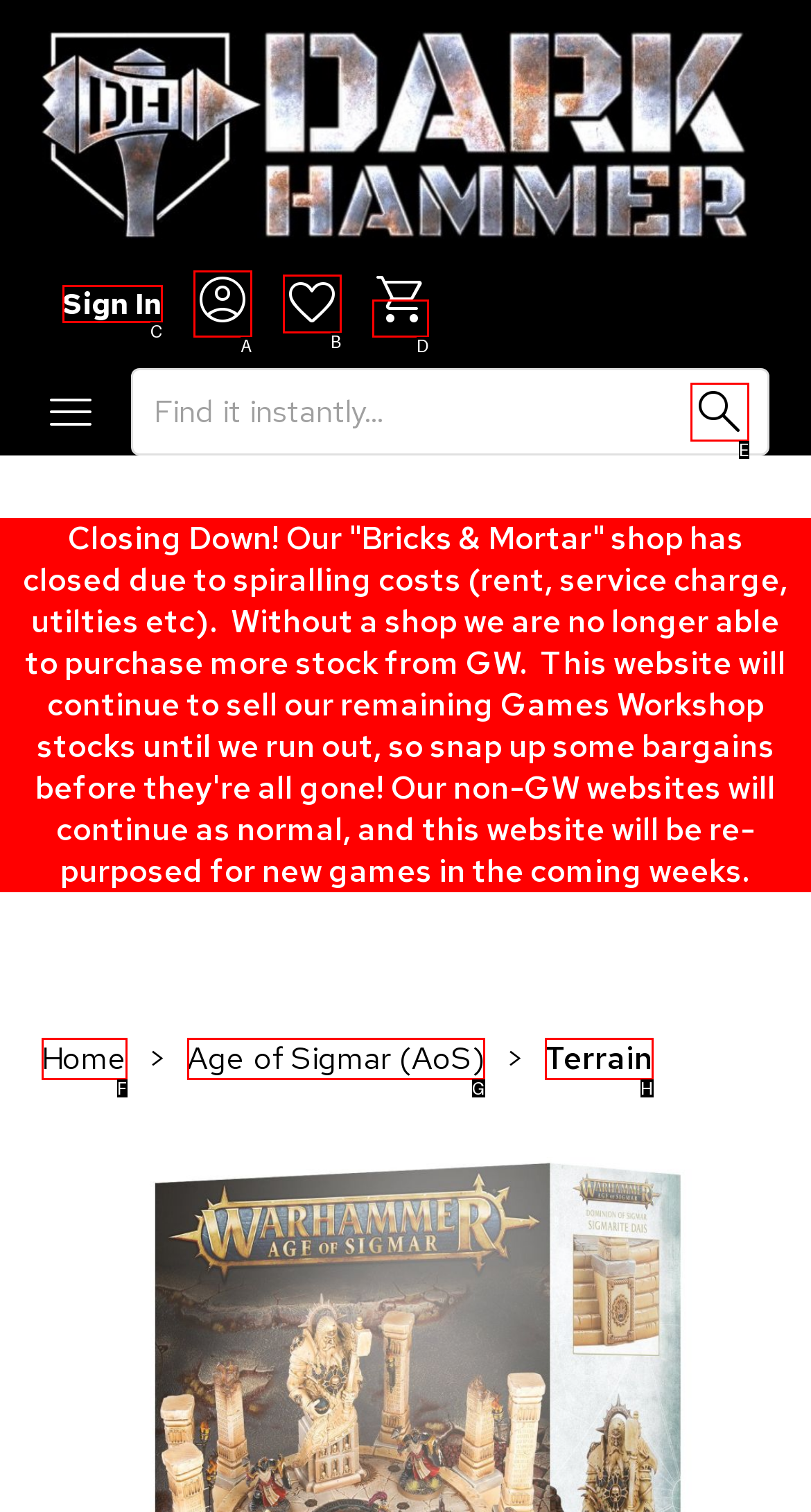Look at the description: Airi
Determine the letter of the matching UI element from the given choices.

None